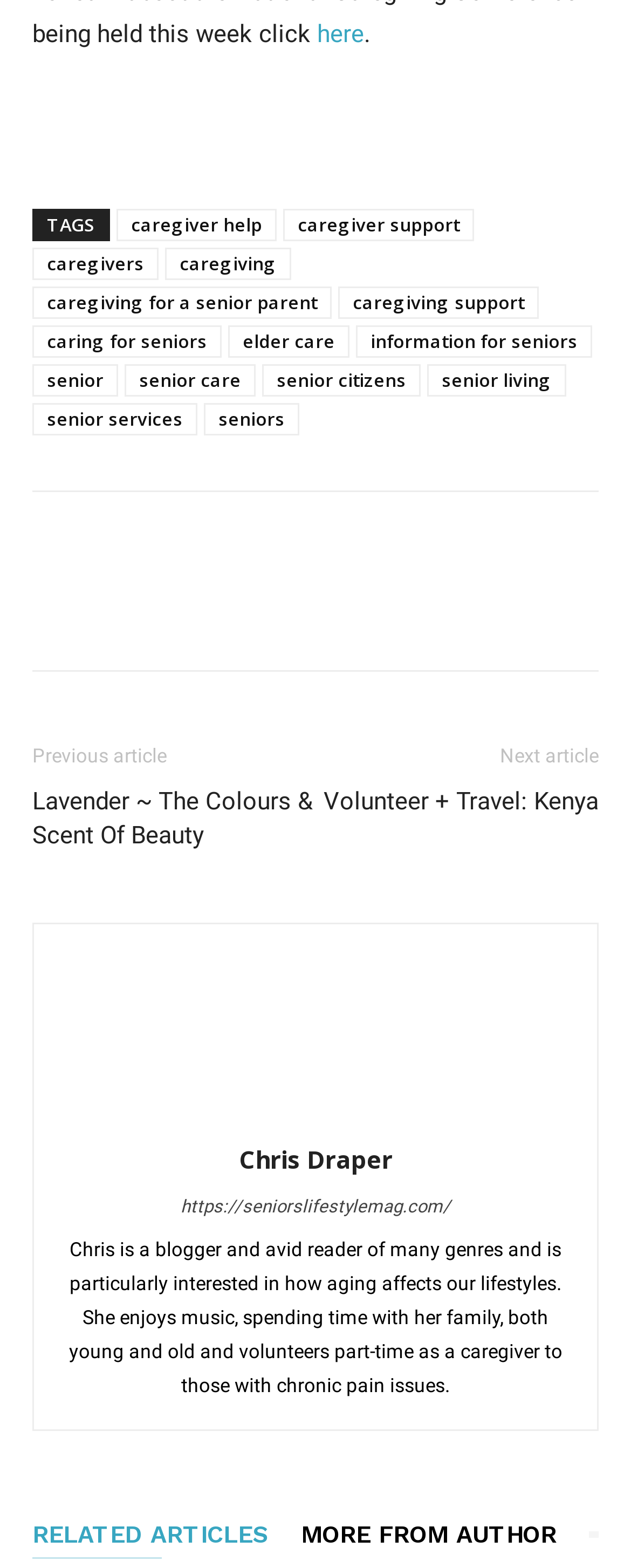Locate the bounding box coordinates of the segment that needs to be clicked to meet this instruction: "view the author's profile".

[0.377, 0.702, 0.623, 0.718]